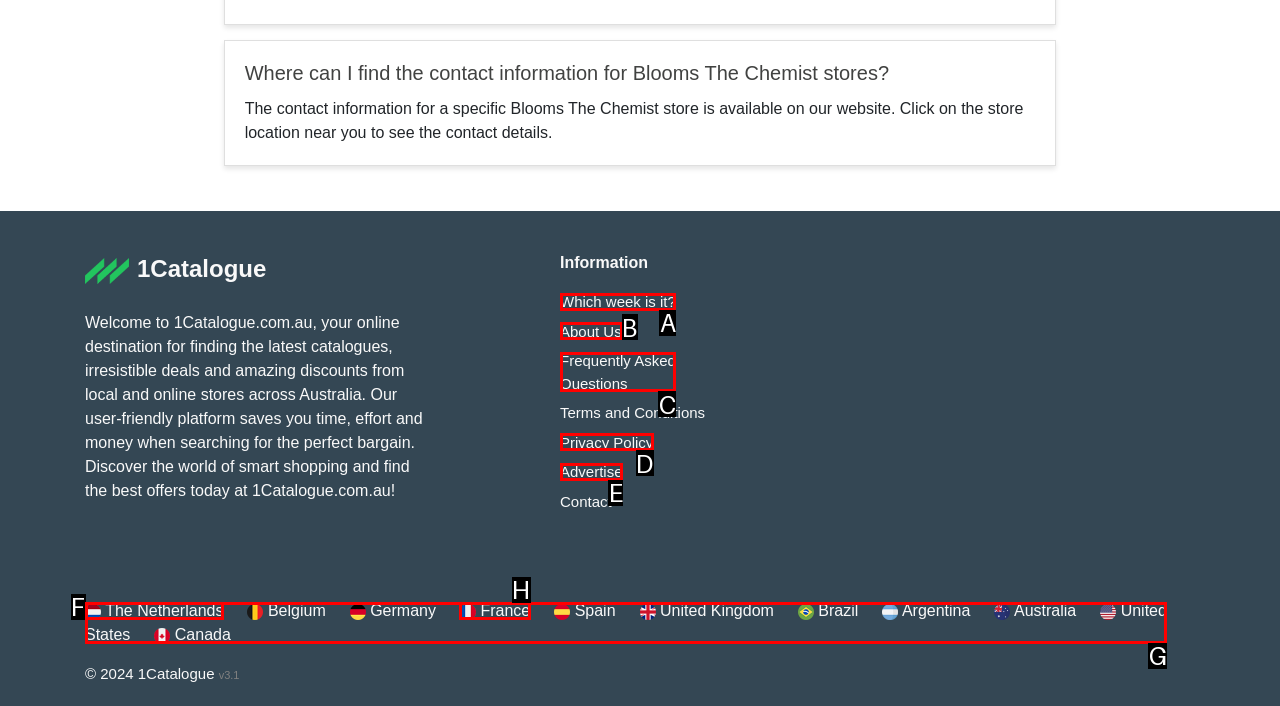Specify the letter of the UI element that should be clicked to achieve the following: Click on the 'About Us' link
Provide the corresponding letter from the choices given.

B